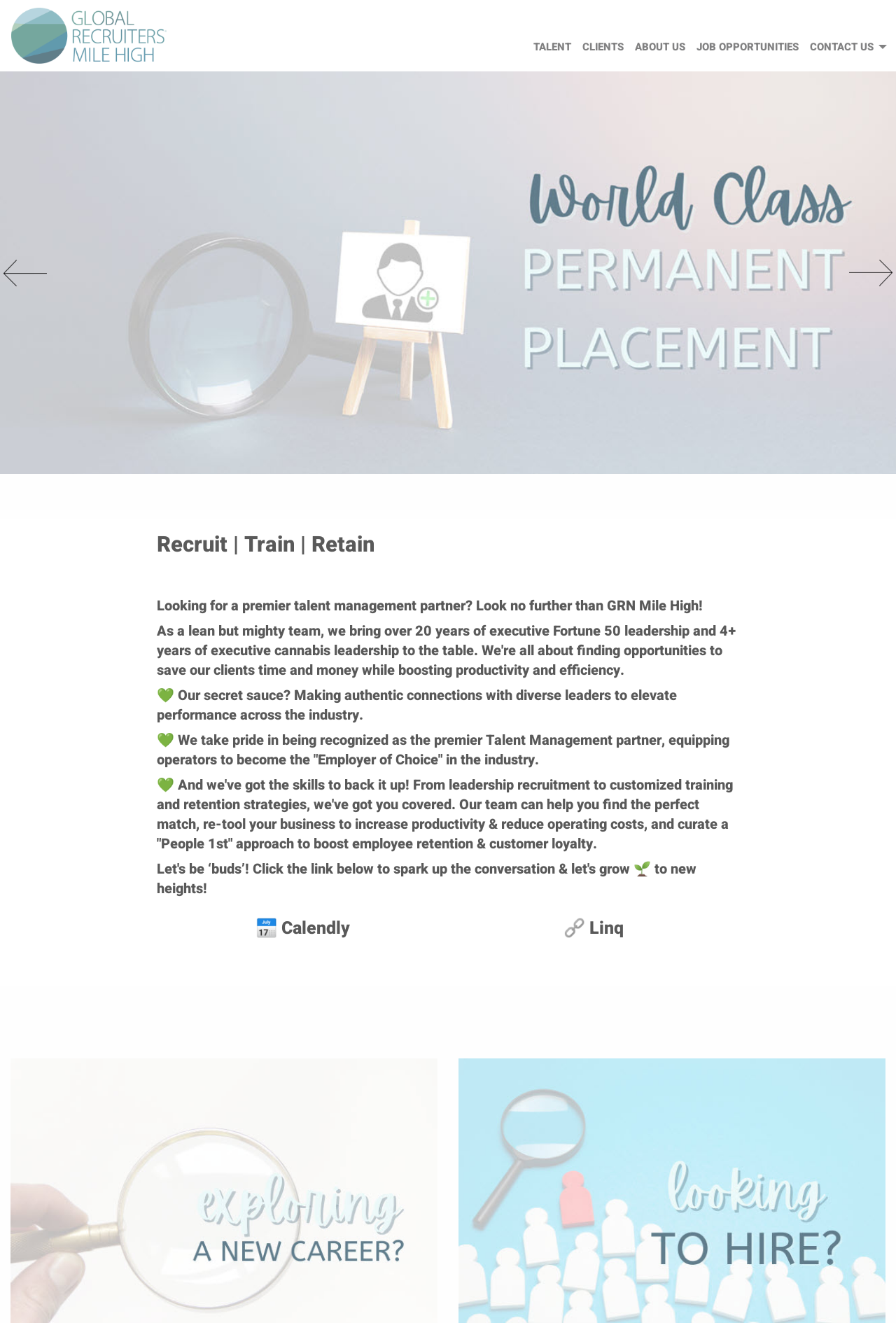What is the name of the company?
Utilize the information in the image to give a detailed answer to the question.

The name of the company can be found in the menu item 'Global Recruiters of Mile High' which is a link and also has an image with the same name. This suggests that the company name is GRN Mile High.